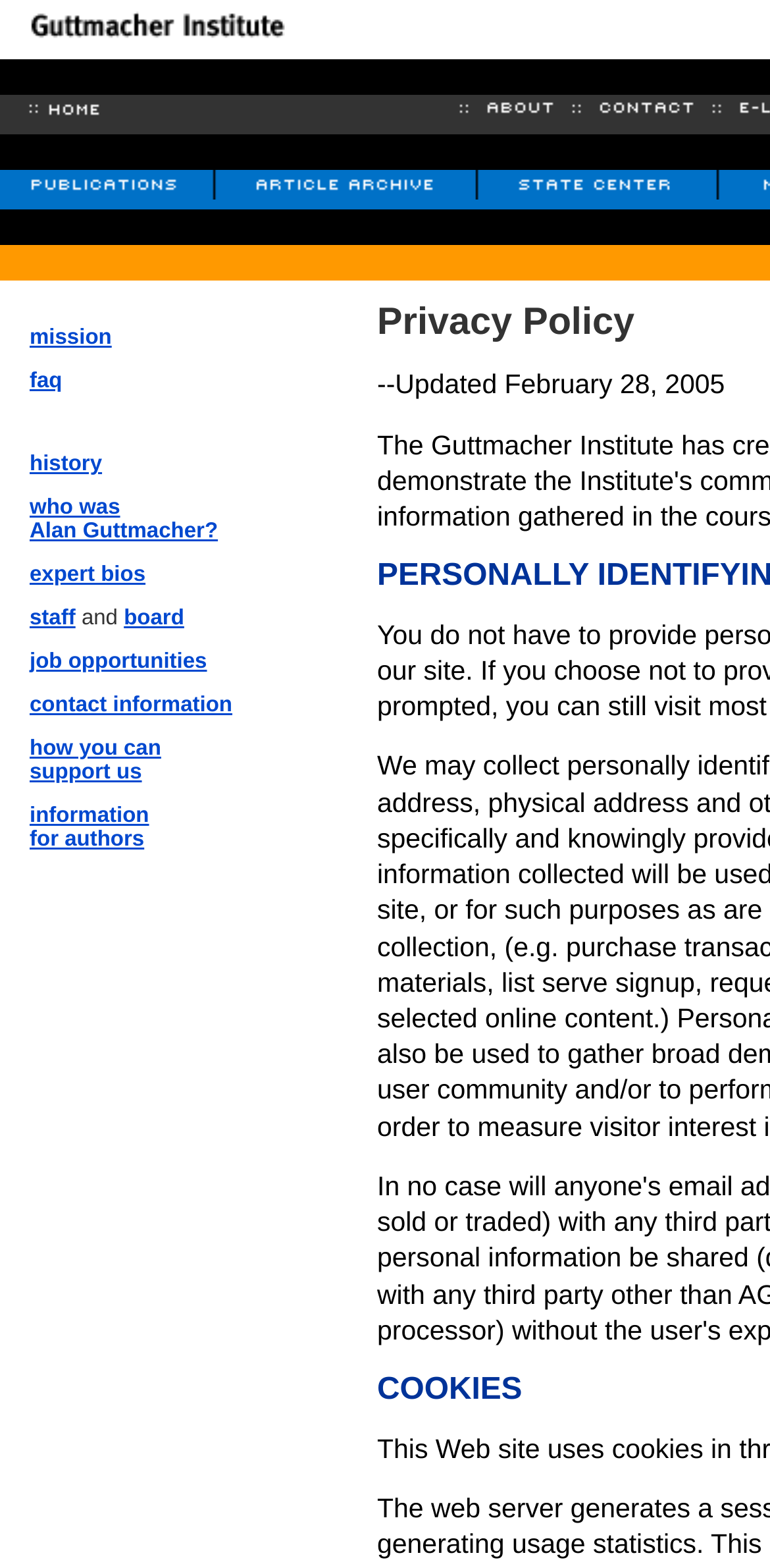Based on the element description "name="button4"", predict the bounding box coordinates of the UI element.

[0.923, 0.063, 0.938, 0.084]